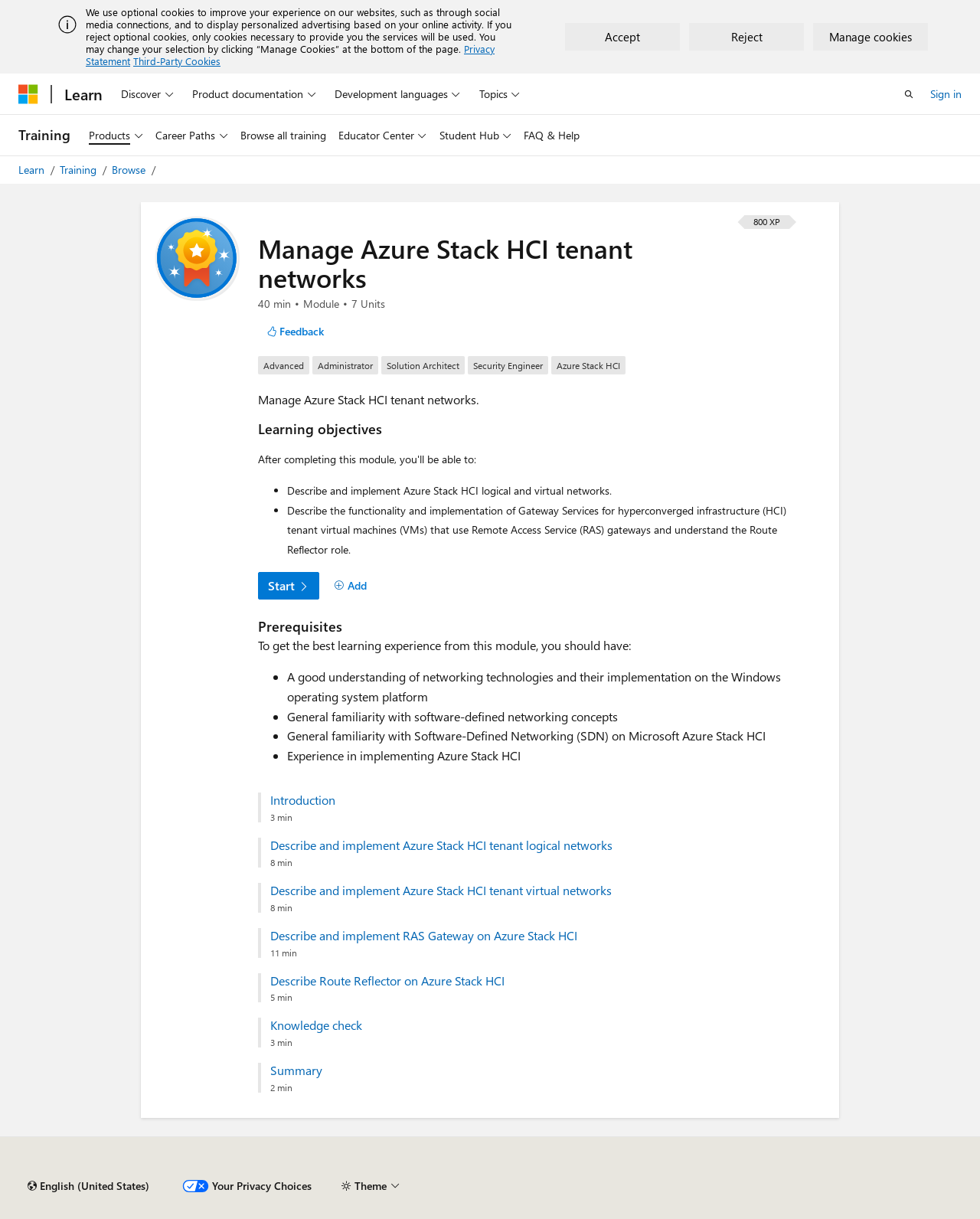How many units are there in this module?
Refer to the image and provide a one-word or short phrase answer.

7 Units